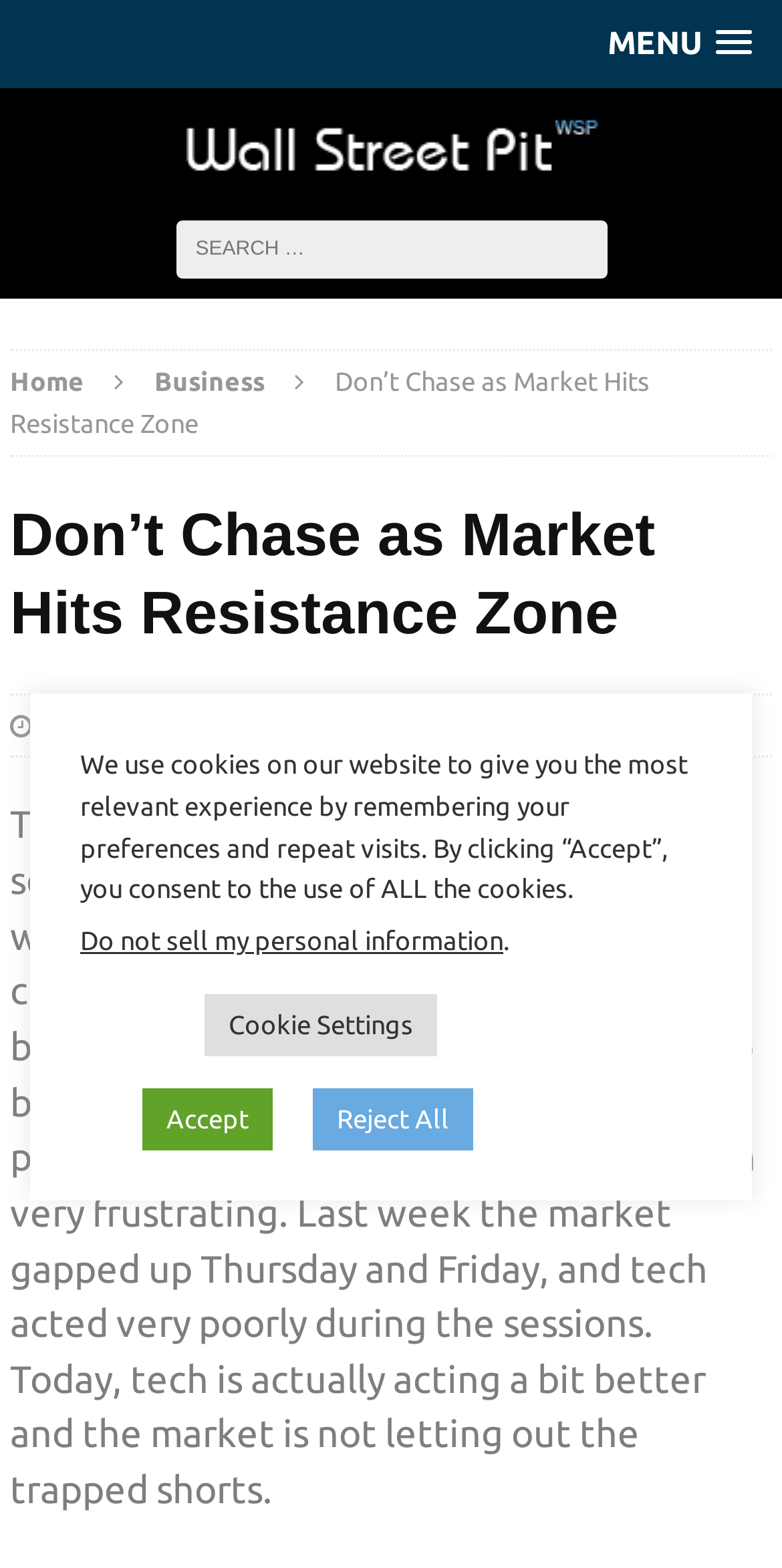Please determine the bounding box coordinates of the element's region to click for the following instruction: "Search for something".

[0.224, 0.141, 0.776, 0.178]